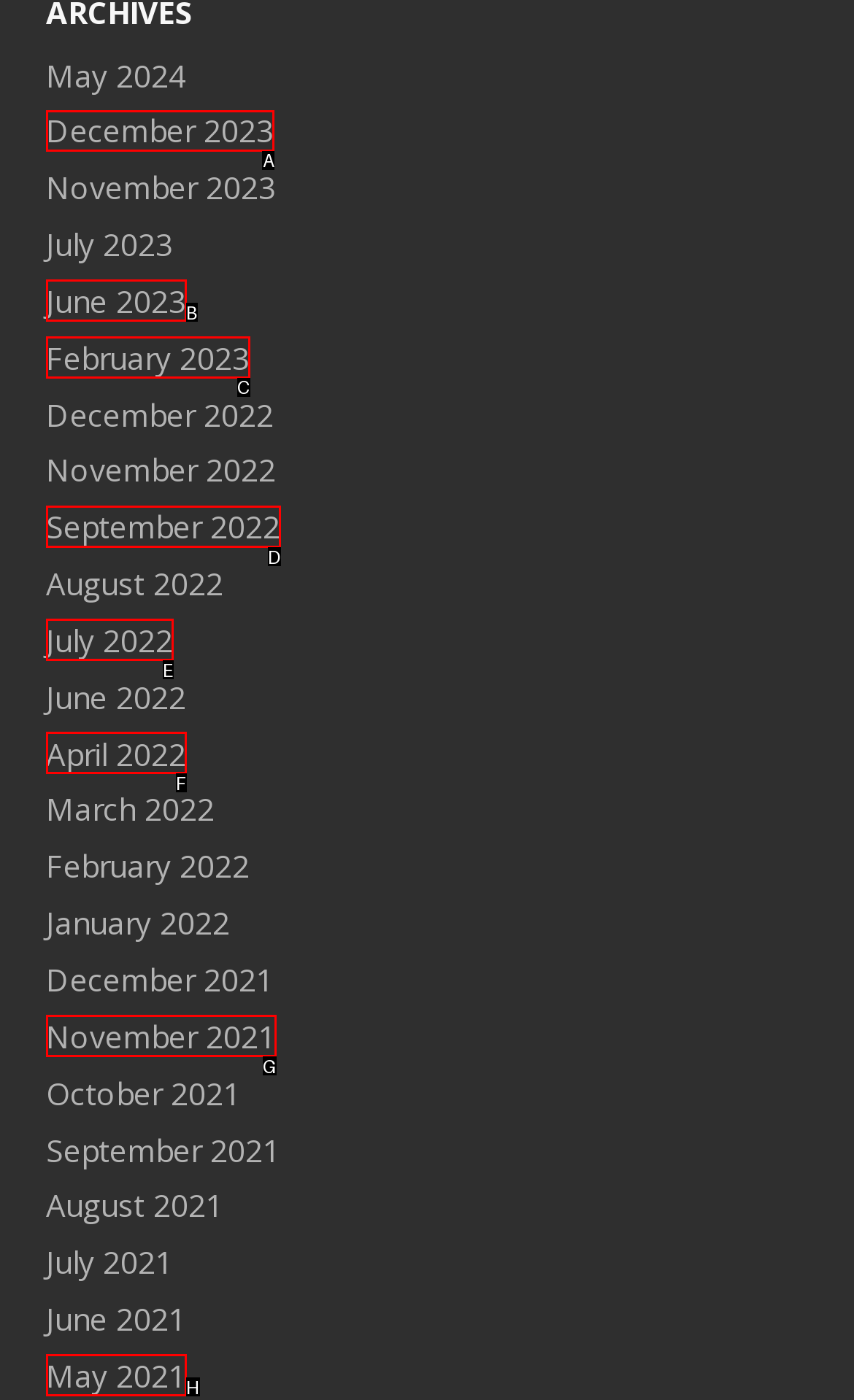Please identify the correct UI element to click for the task: go to December 2023 Respond with the letter of the appropriate option.

A